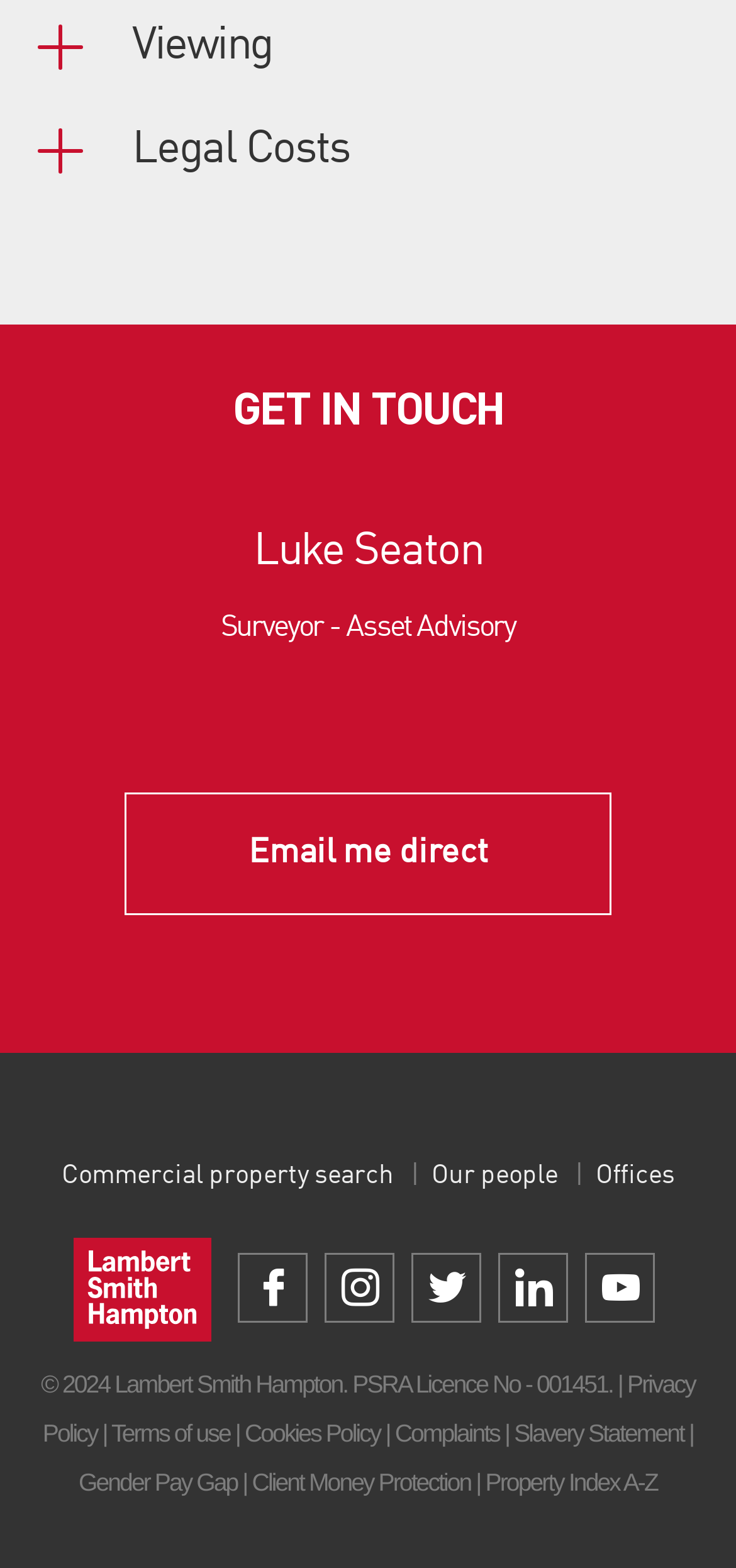Find the bounding box coordinates for the UI element that matches this description: "Slavery Statement".

[0.698, 0.905, 0.929, 0.923]